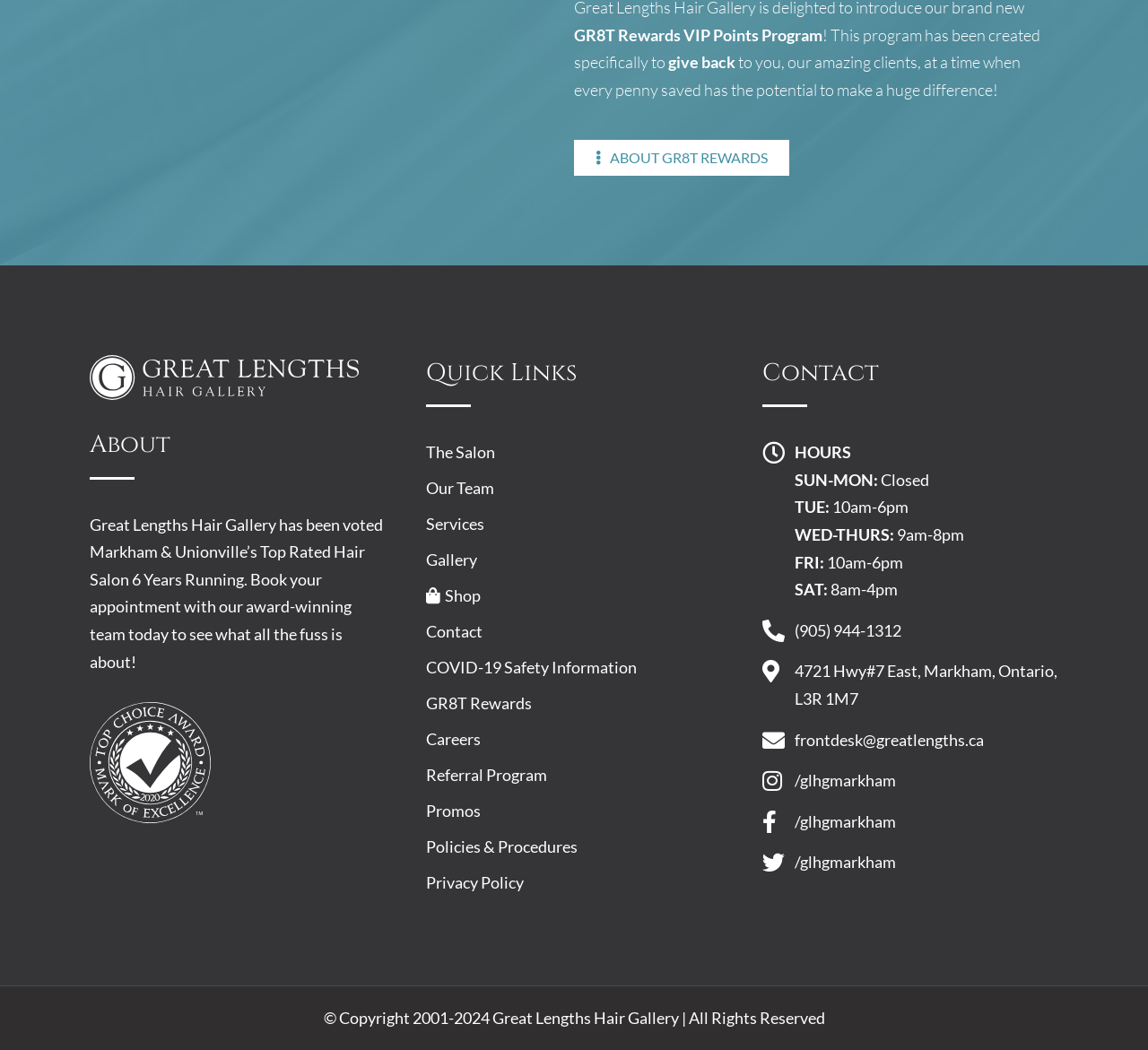Analyze the image and answer the question with as much detail as possible: 
What is the link to the salon's social media page?

I found the answer by looking at the link elements in the 'Contact' section of the webpage, specifically the elements with the content '/glhgmarkham' which indicate that it is the link to the salon's social media page.